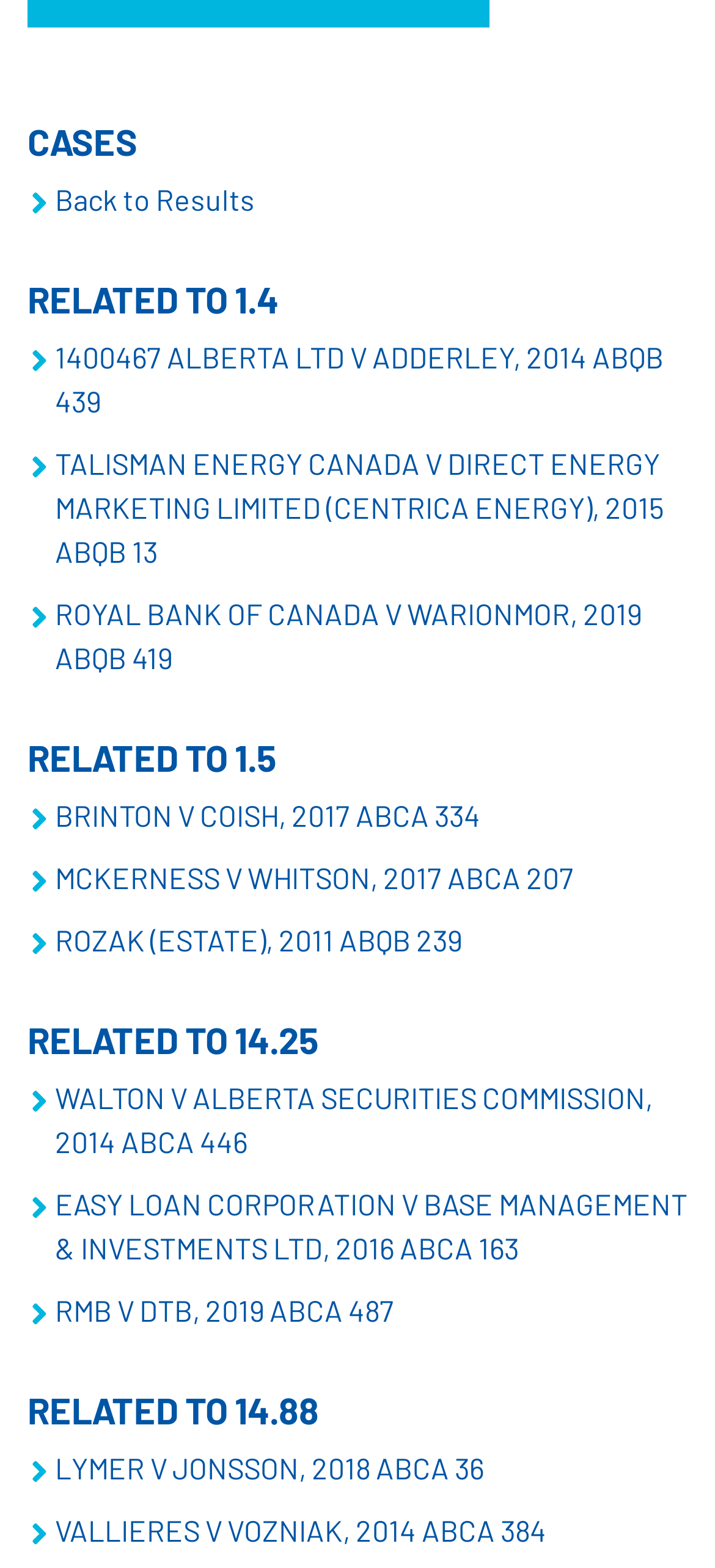Determine the bounding box coordinates for the region that must be clicked to execute the following instruction: "View case LYMER V JONSSON, 2018 ABCA 36".

[0.038, 0.922, 0.962, 0.95]